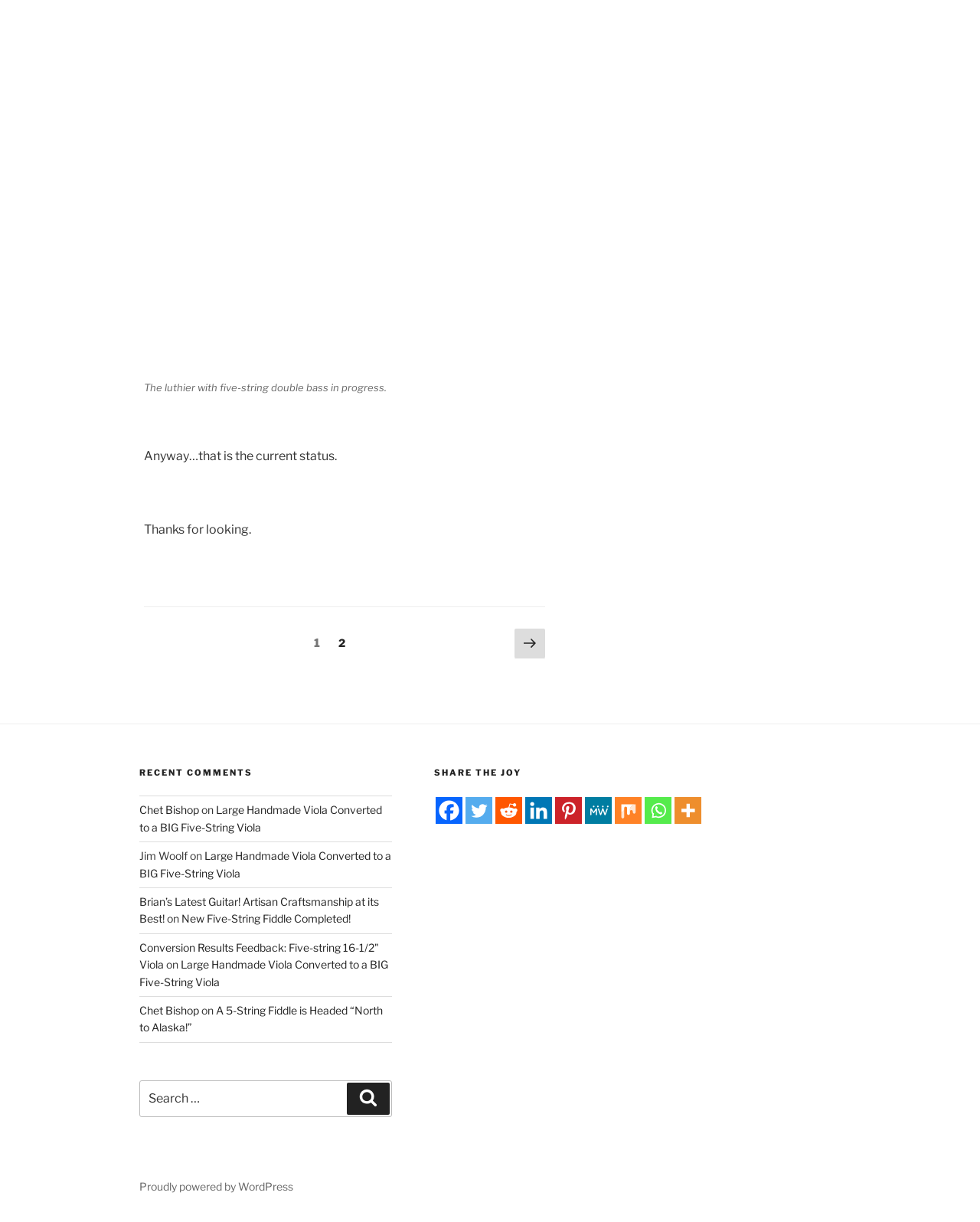Identify the bounding box coordinates of the area that should be clicked in order to complete the given instruction: "Share on Facebook". The bounding box coordinates should be four float numbers between 0 and 1, i.e., [left, top, right, bottom].

[0.444, 0.653, 0.472, 0.674]